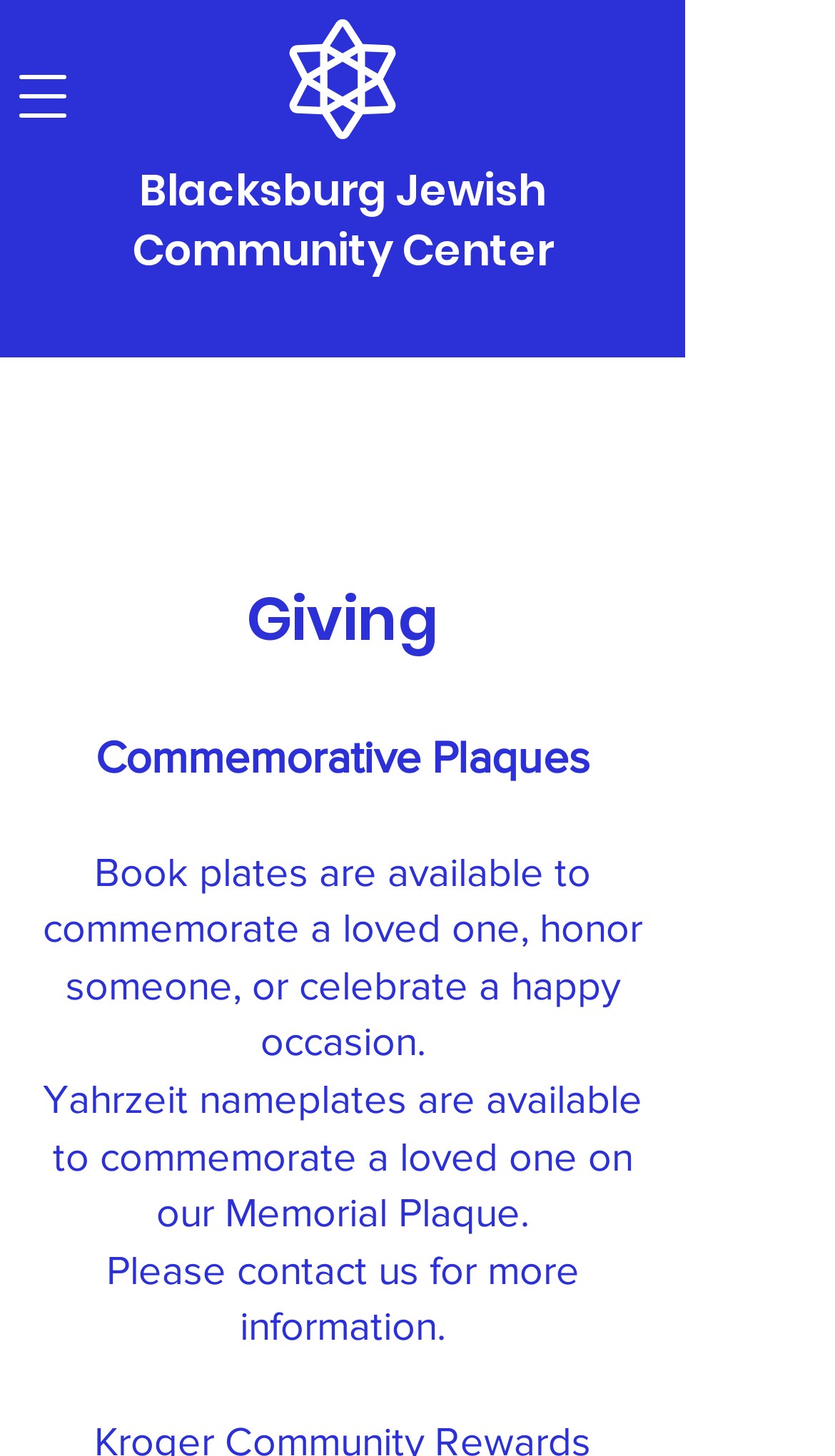Identify the bounding box for the UI element described as: "Blacksburg Jewish Community Center". The coordinates should be four float numbers between 0 and 1, i.e., [left, top, right, bottom].

[0.158, 0.11, 0.663, 0.193]